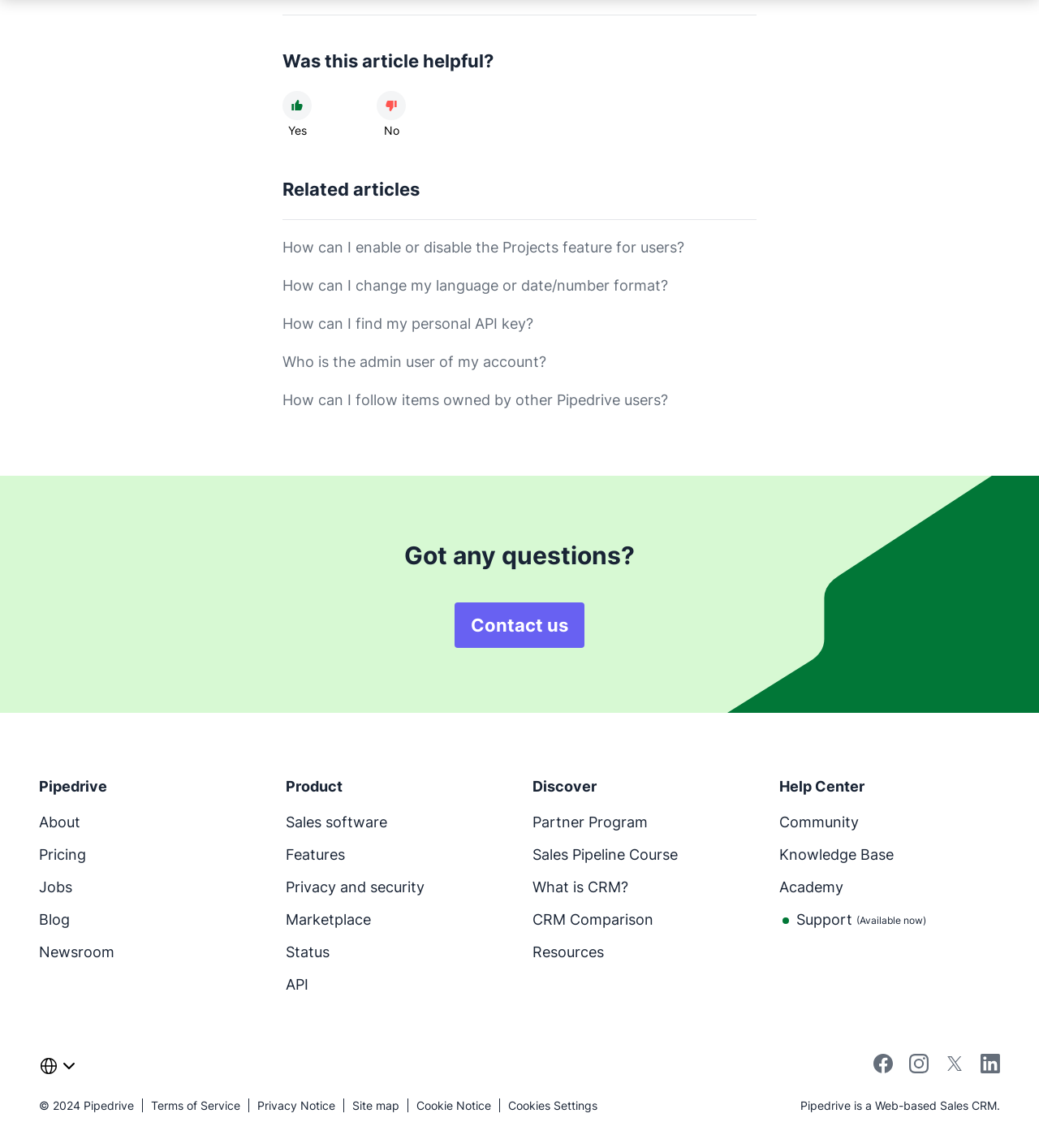Given the description of the UI element: "What is CRM?", predict the bounding box coordinates in the form of [left, top, right, bottom], with each value being a float between 0 and 1.

[0.512, 0.763, 0.605, 0.791]